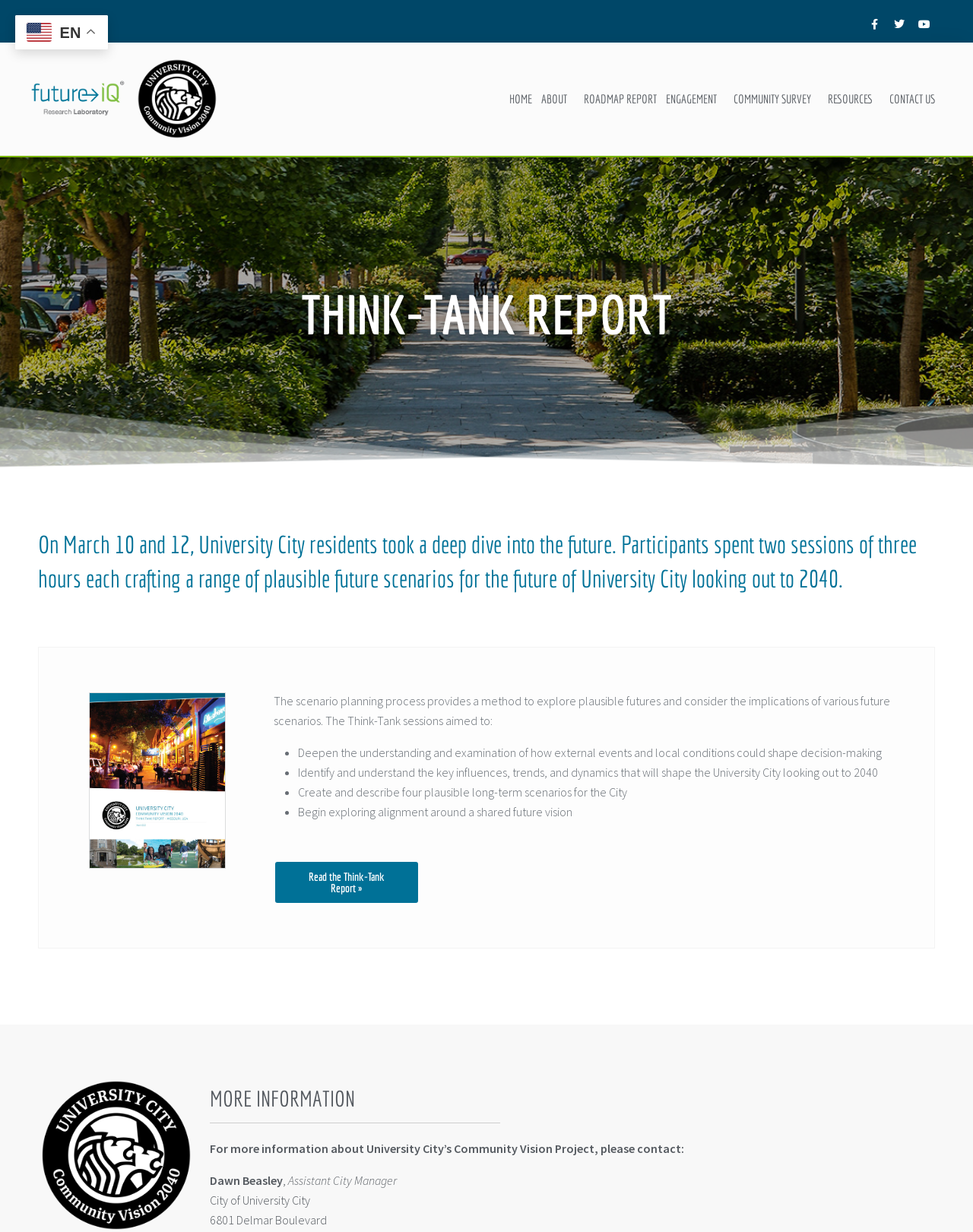Use a single word or phrase to answer the following:
What is the title of the report that can be read on this webpage?

Think-Tank Report